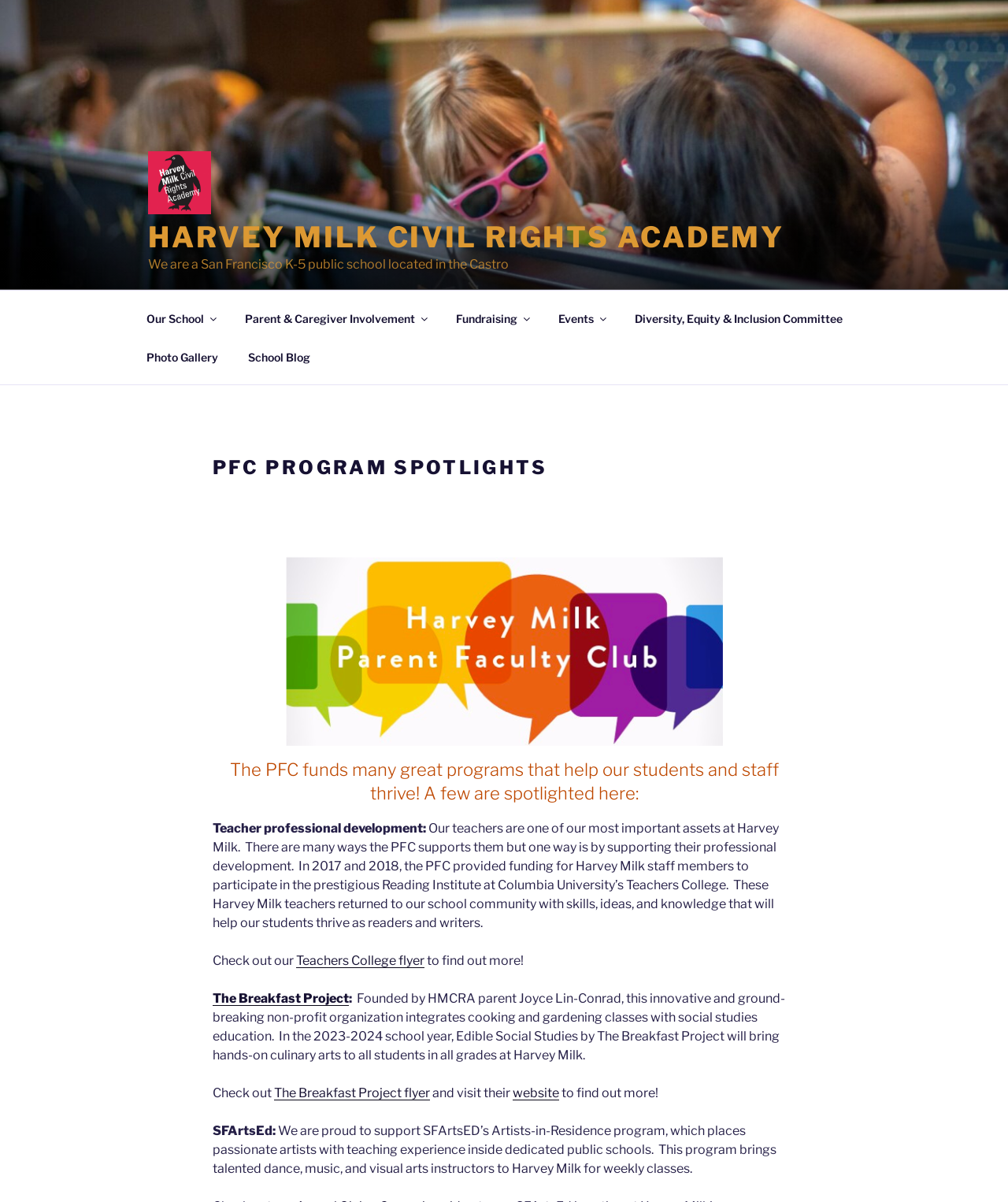Using the image as a reference, answer the following question in as much detail as possible:
What is the name of the non-profit organization founded by HMCRA parent Joyce Lin-Conrad?

I found the answer by reading the text that describes The Breakfast Project as a non-profit organization founded by HMCRA parent Joyce Lin-Conrad, which integrates cooking and gardening classes with social studies education.